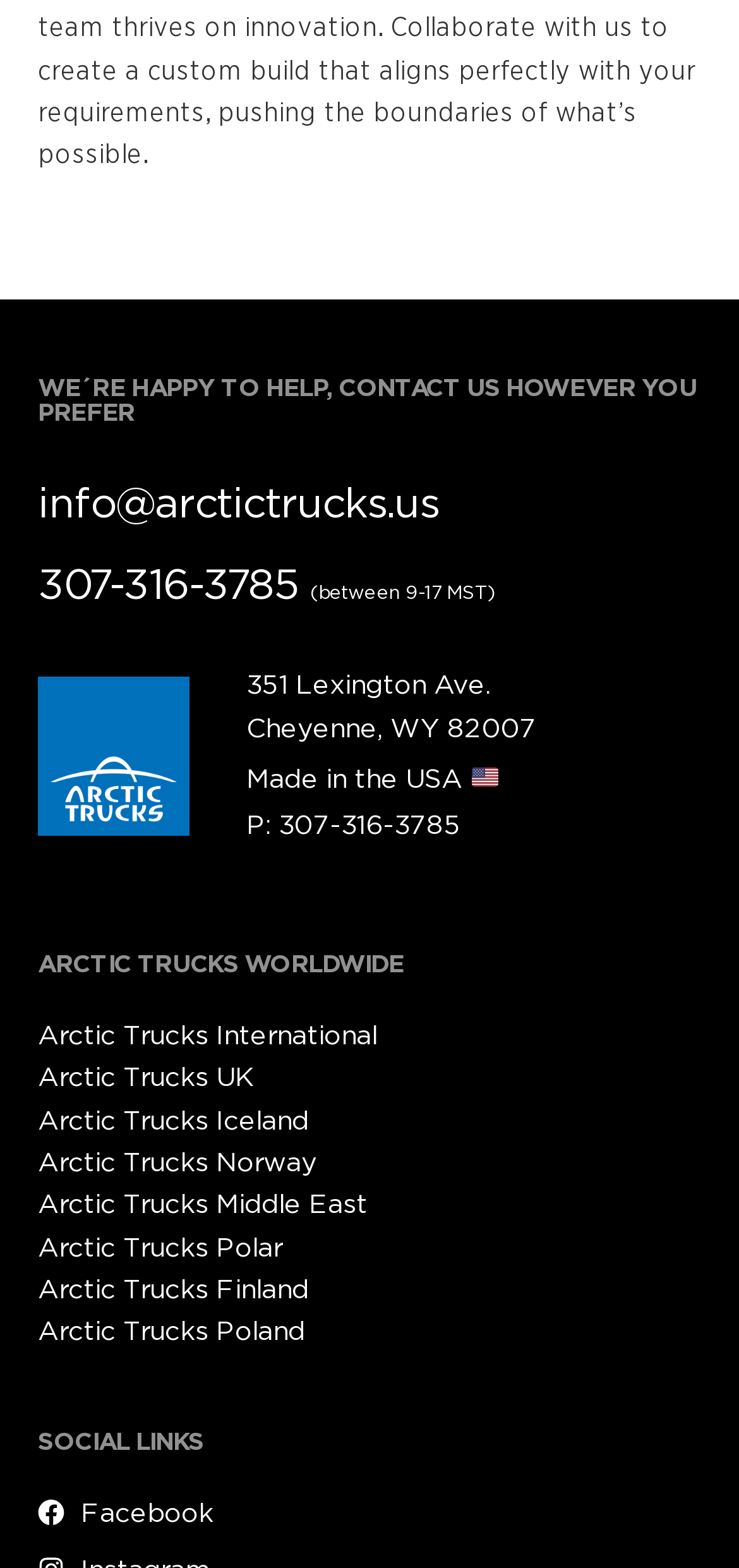What is the company's email address?
Using the image, respond with a single word or phrase.

info@arctictrucks.us